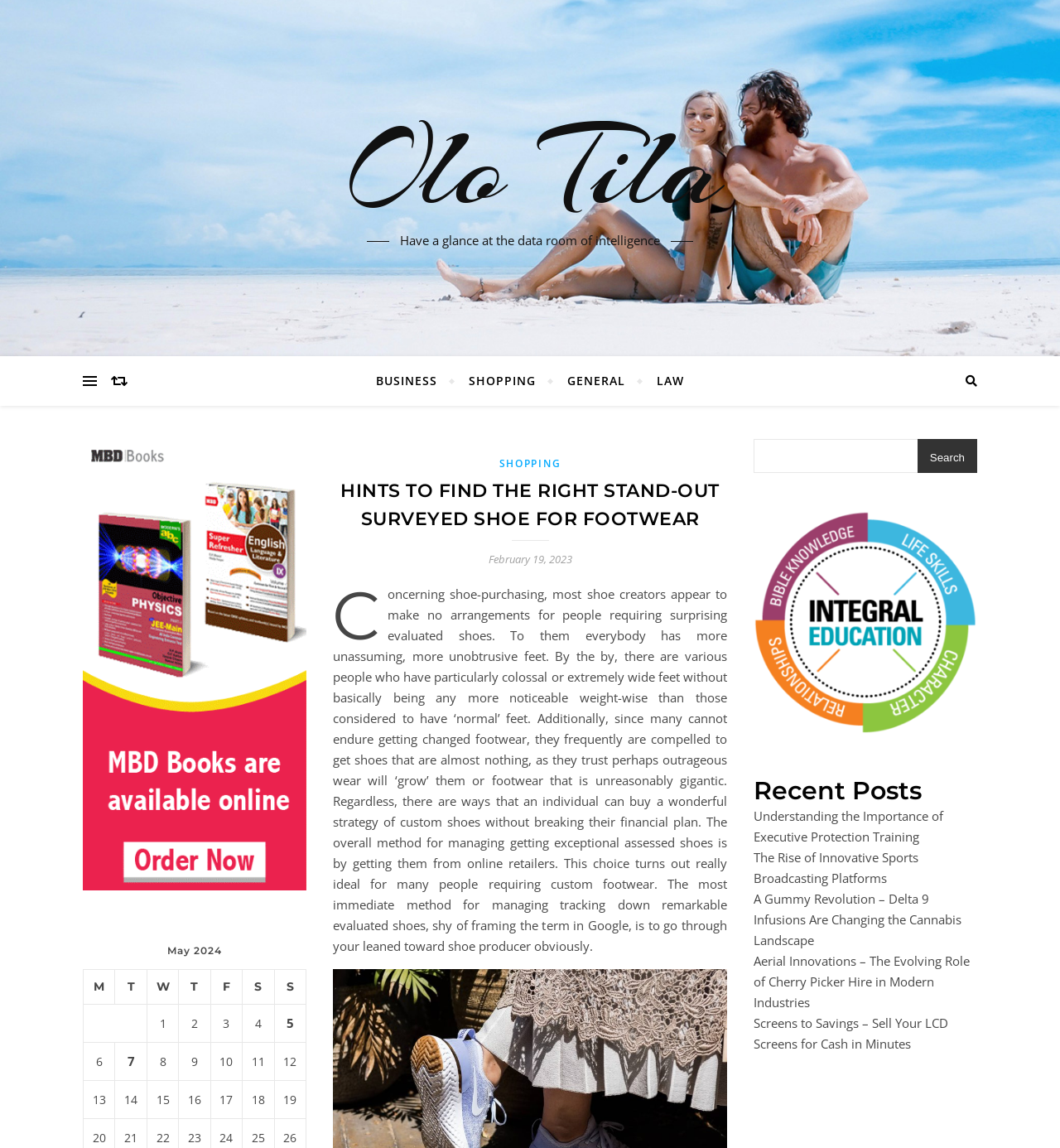For the element described, predict the bounding box coordinates as (top-left x, top-left y, bottom-right x, bottom-right y). All values should be between 0 and 1. Element description: 7

[0.117, 0.916, 0.13, 0.934]